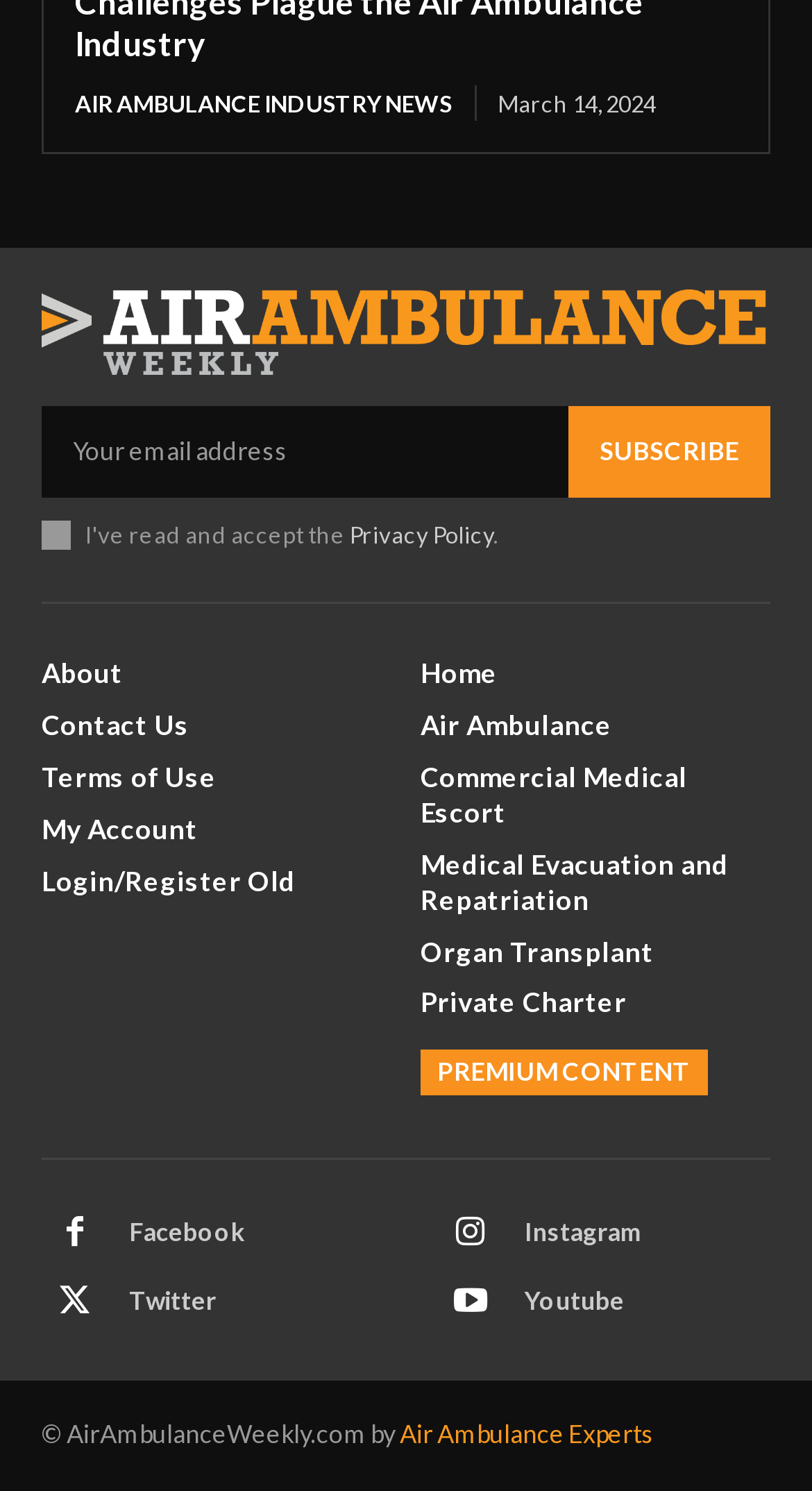What is the purpose of the textbox?
Look at the image and provide a detailed response to the question.

I inferred the purpose of the textbox by looking at its location near the 'SUBSCRIBE' button and the fact that it is required, suggesting that it is used for email subscription.